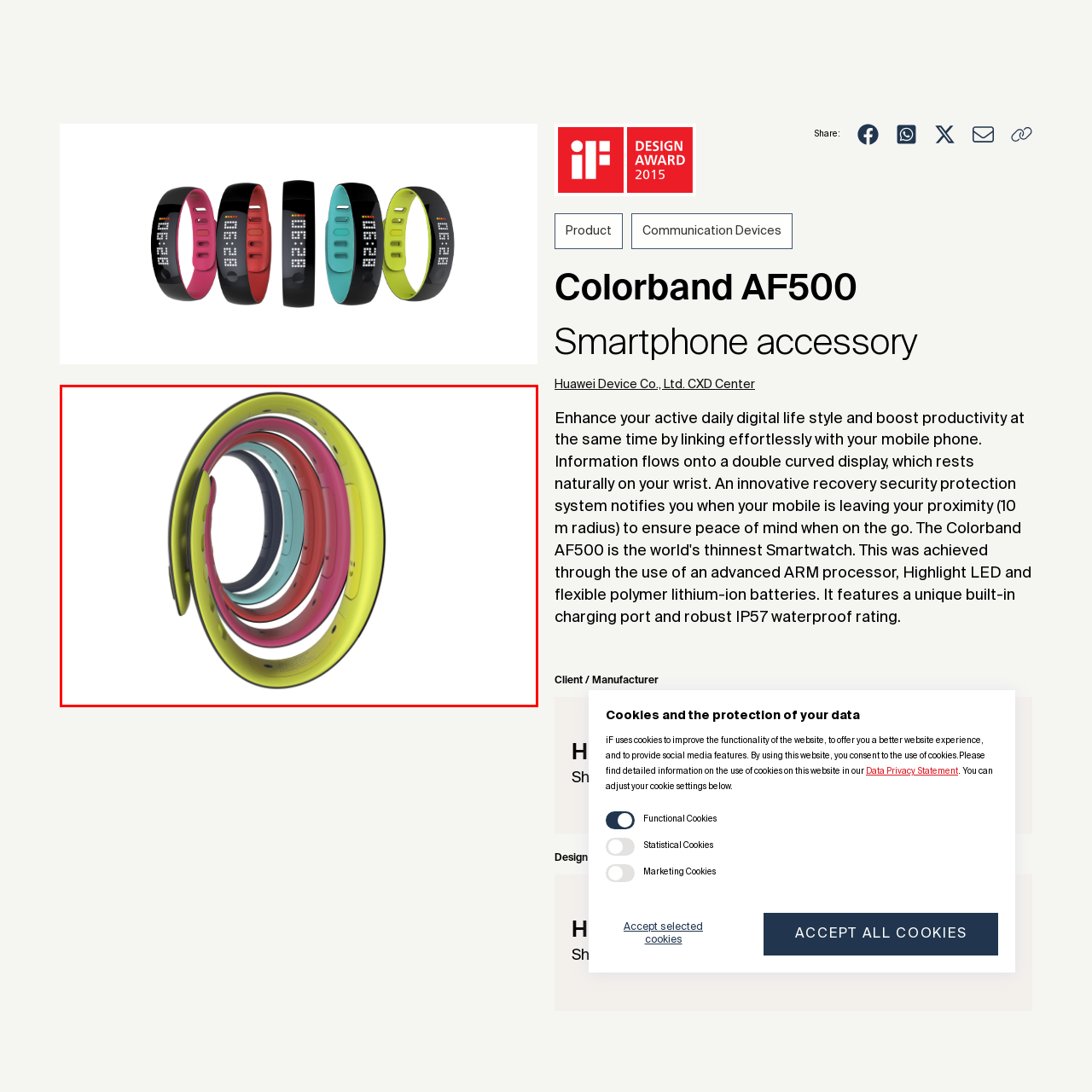Examine the area surrounded by the red box and describe it in detail.

The image showcases a vibrant display of the Colorband AF500, a stylish and innovative accessory that exemplifies modern design. This unique product is featured in a spiraled arrangement, revealing its various colors, including bright hues of yellow, pink, red, teal, and blue. The band’s form suggests flexibility and adaptability, highlighting its appeal as a trendy accessory suitable for diverse occasions. The design reflects a blend of functionality and aesthetic appeal, showcasing the product's versatility and the modern approach to wearable technology.